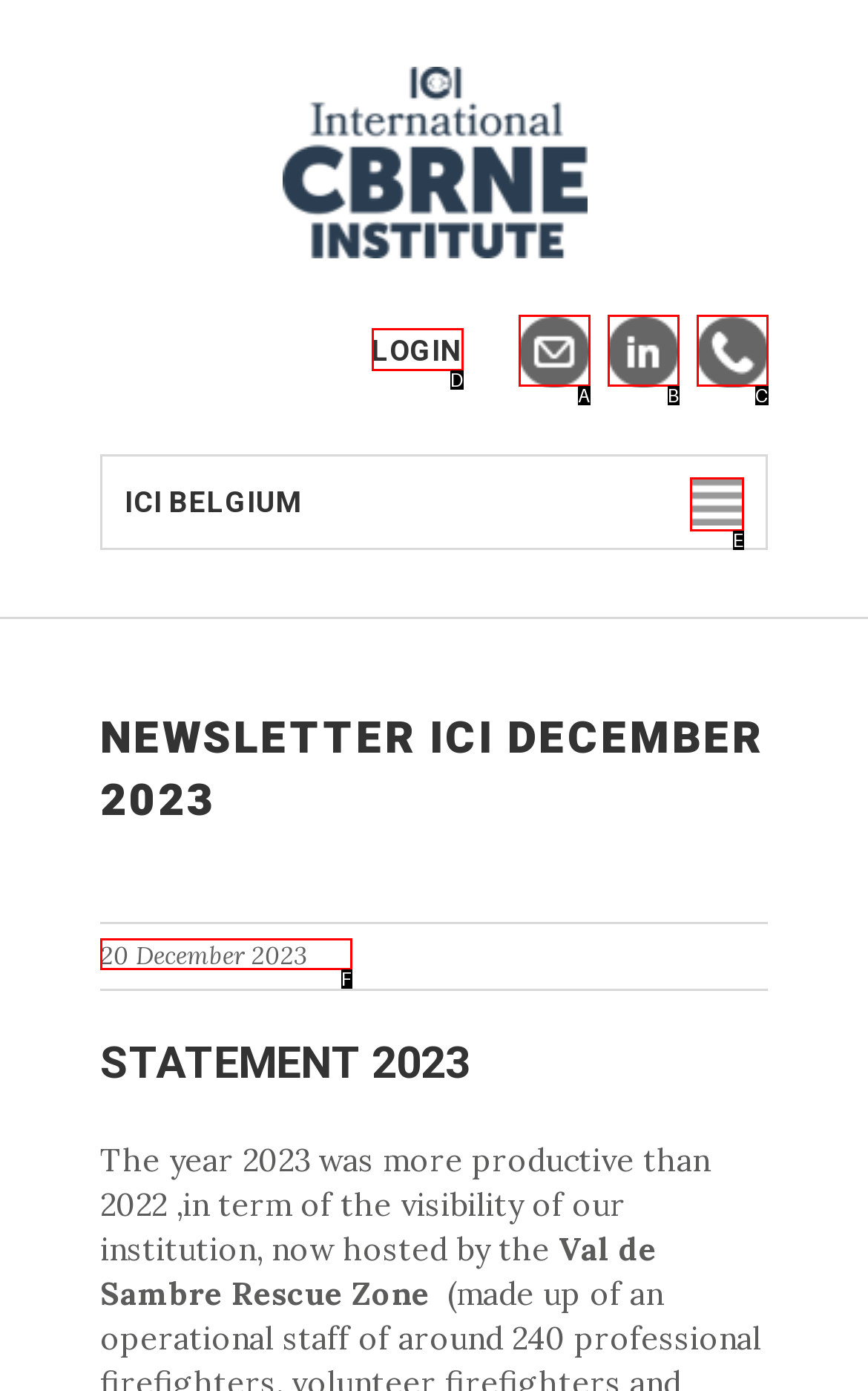Select the option that corresponds to the description: login
Respond with the letter of the matching choice from the options provided.

D